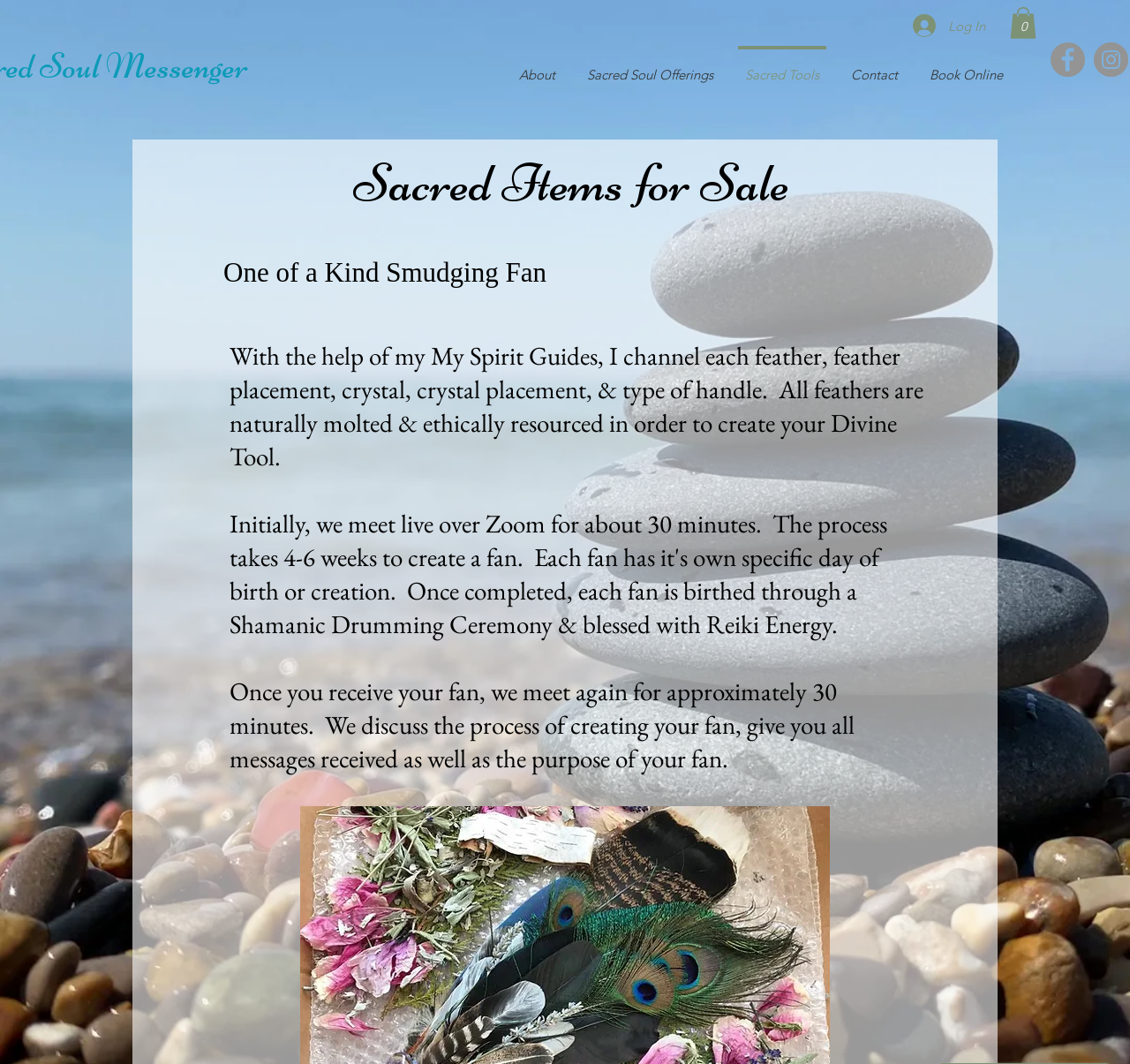Based on the image, provide a detailed and complete answer to the question: 
How long does it take to create a Smudging Fan?

The time it takes to create a Smudging Fan can be determined by reading the text in the 'heading' element with the text 'With the help of my My Spirit Guides, I channel each feather, feather placement, crystal, crystal placement, & type of handle...'. This text suggests that the process takes 4-6 weeks to create a fan.